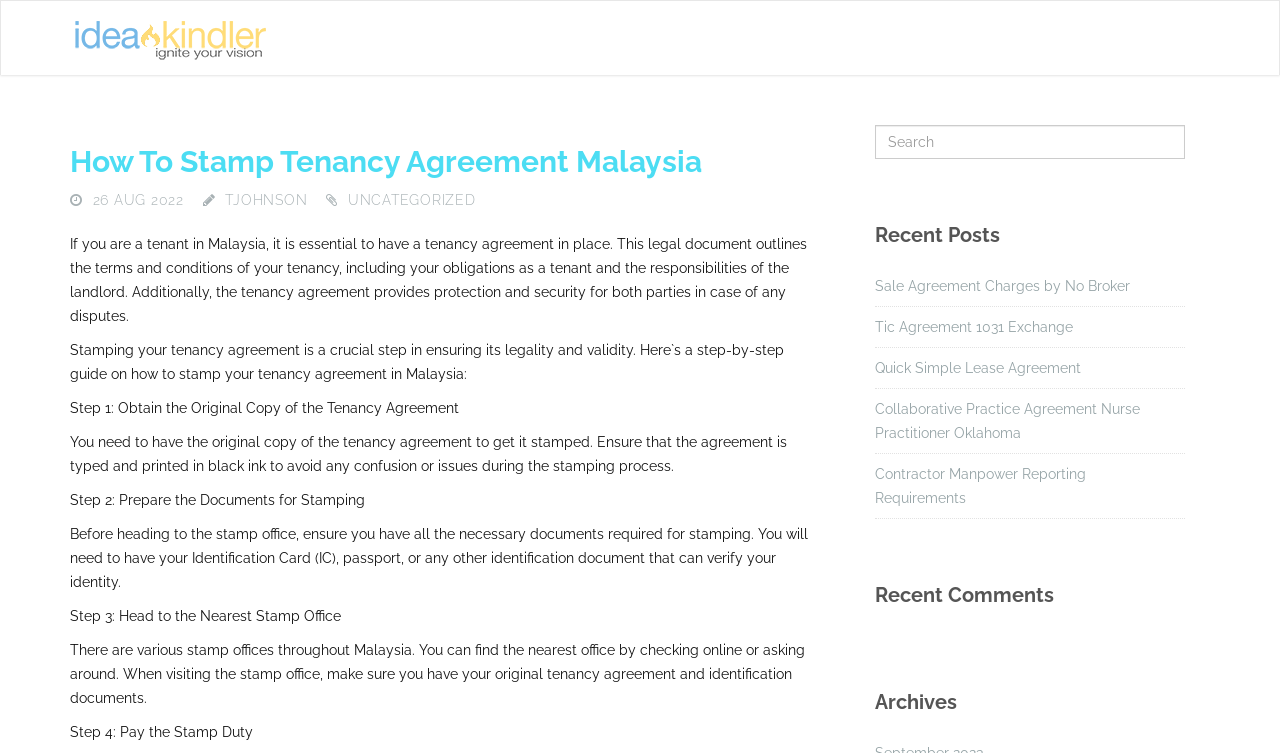Identify the bounding box coordinates of the region I need to click to complete this instruction: "Click the 'blog' link".

None